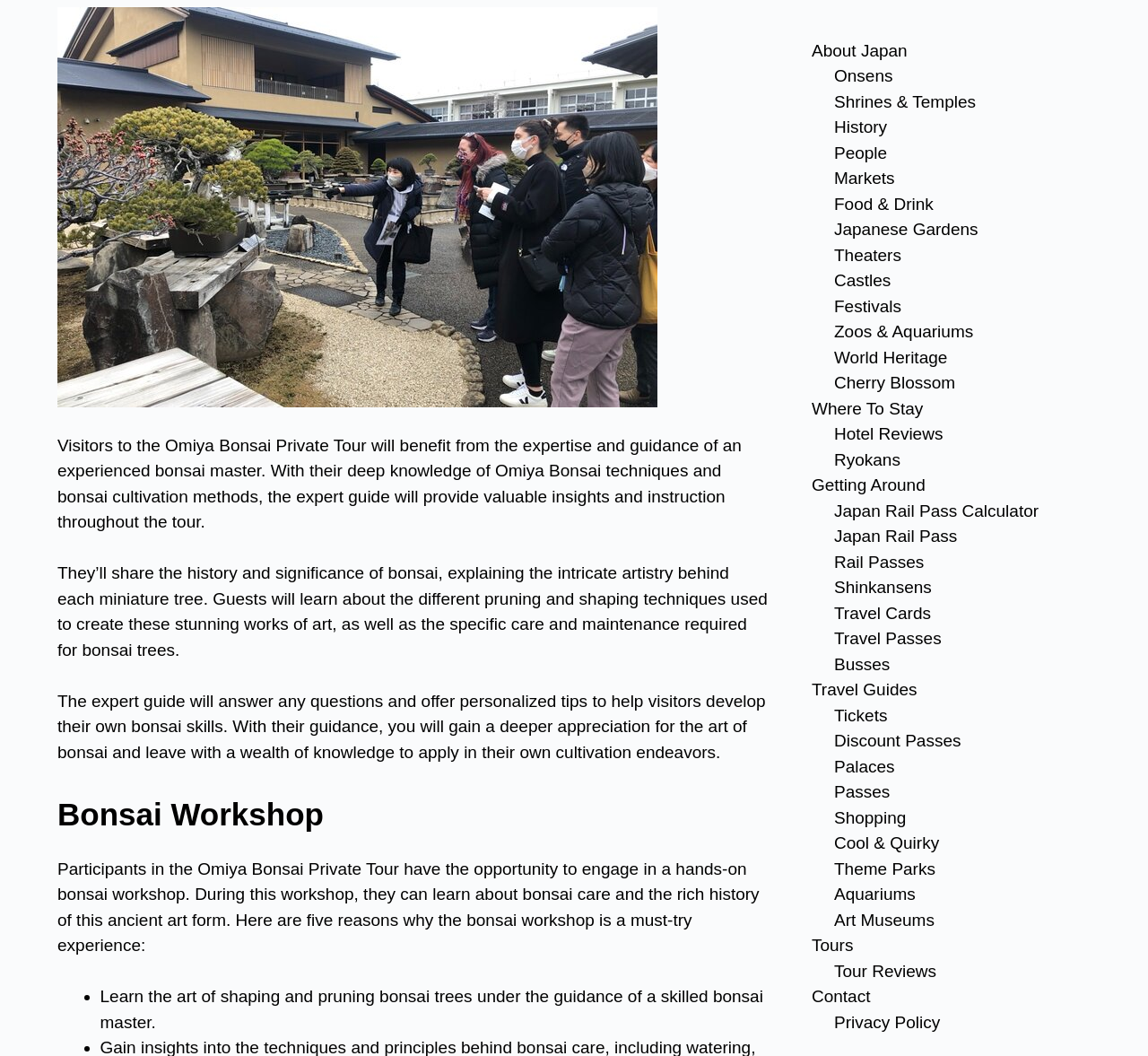Determine the bounding box coordinates of the UI element described below. Use the format (top-left x, top-left y, bottom-right x, bottom-right y) with floating point numbers between 0 and 1: aria-label="Submit" value="Search"

None